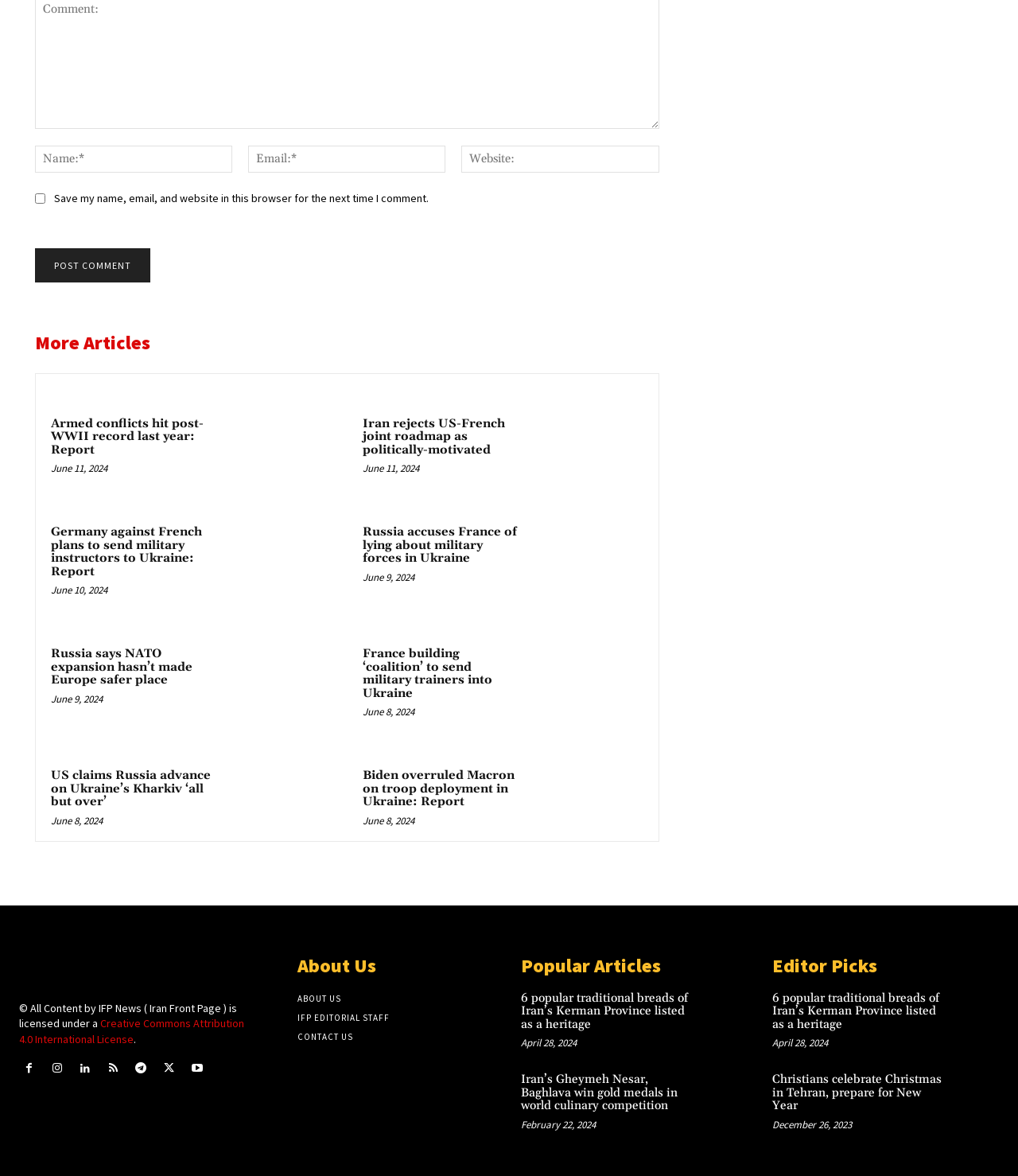How many articles are listed under 'More Articles'?
Refer to the image and give a detailed answer to the question.

By examining the webpage, I can see that there are 8 article links listed under the 'More Articles' heading, each with a title, a link, and a timestamp.